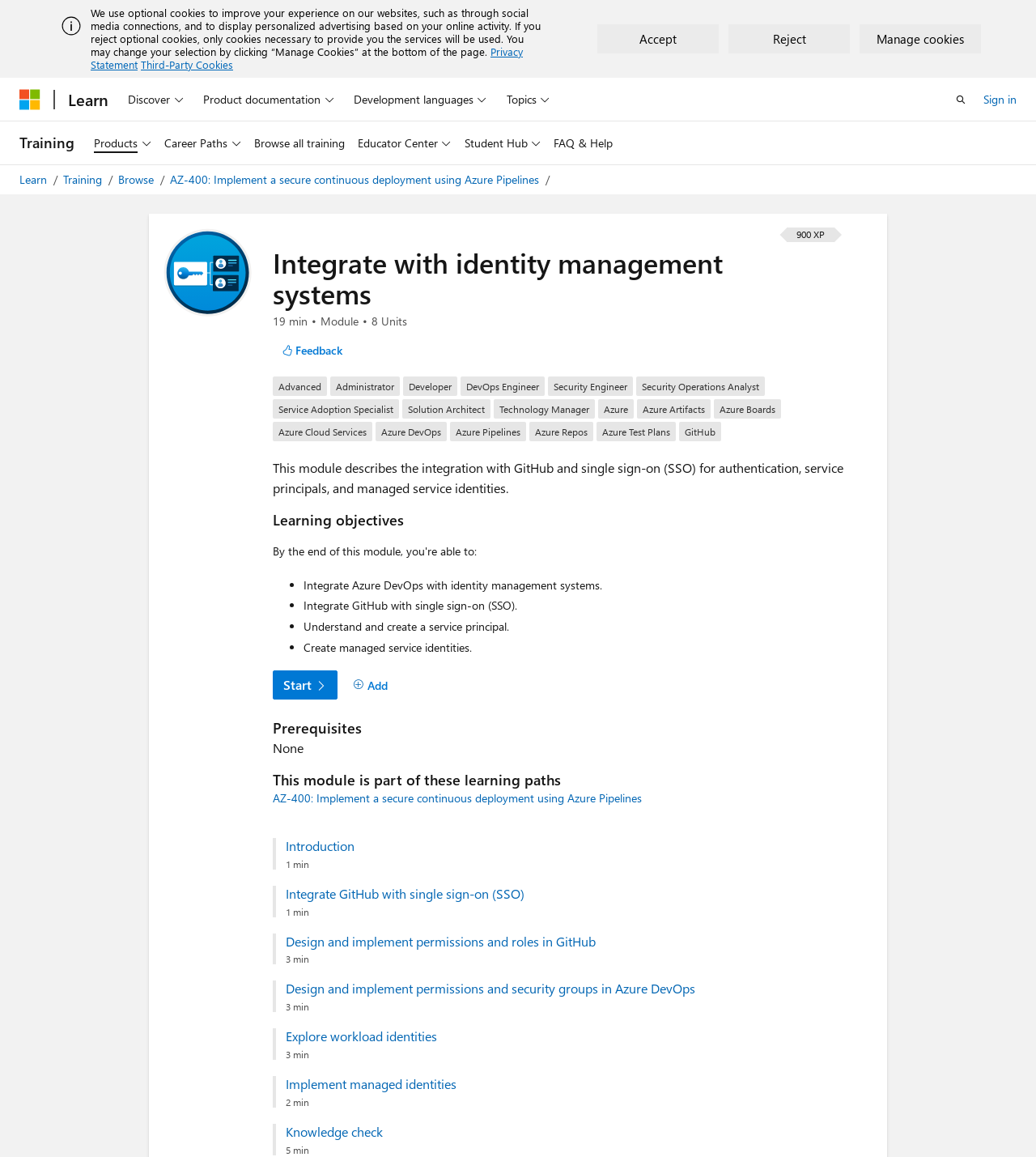Please find the bounding box coordinates (top-left x, top-left y, bottom-right x, bottom-right y) in the screenshot for the UI element described as follows: Explore workload identities

[0.276, 0.889, 0.77, 0.903]